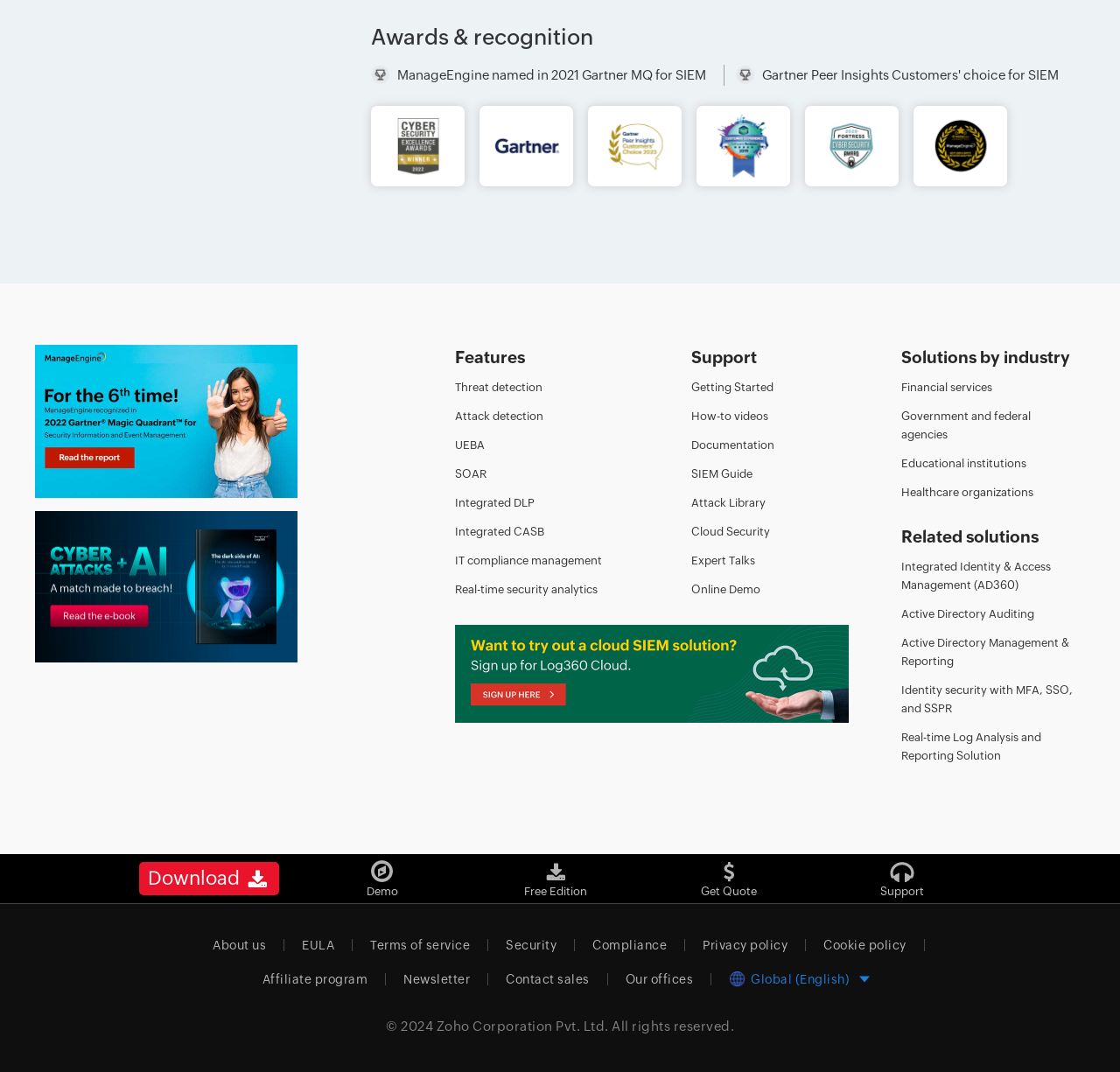Give a one-word or one-phrase response to the question: 
What is the name of the related solution mentioned under 'Related solutions'?

Integrated Identity & Access Management (AD360)